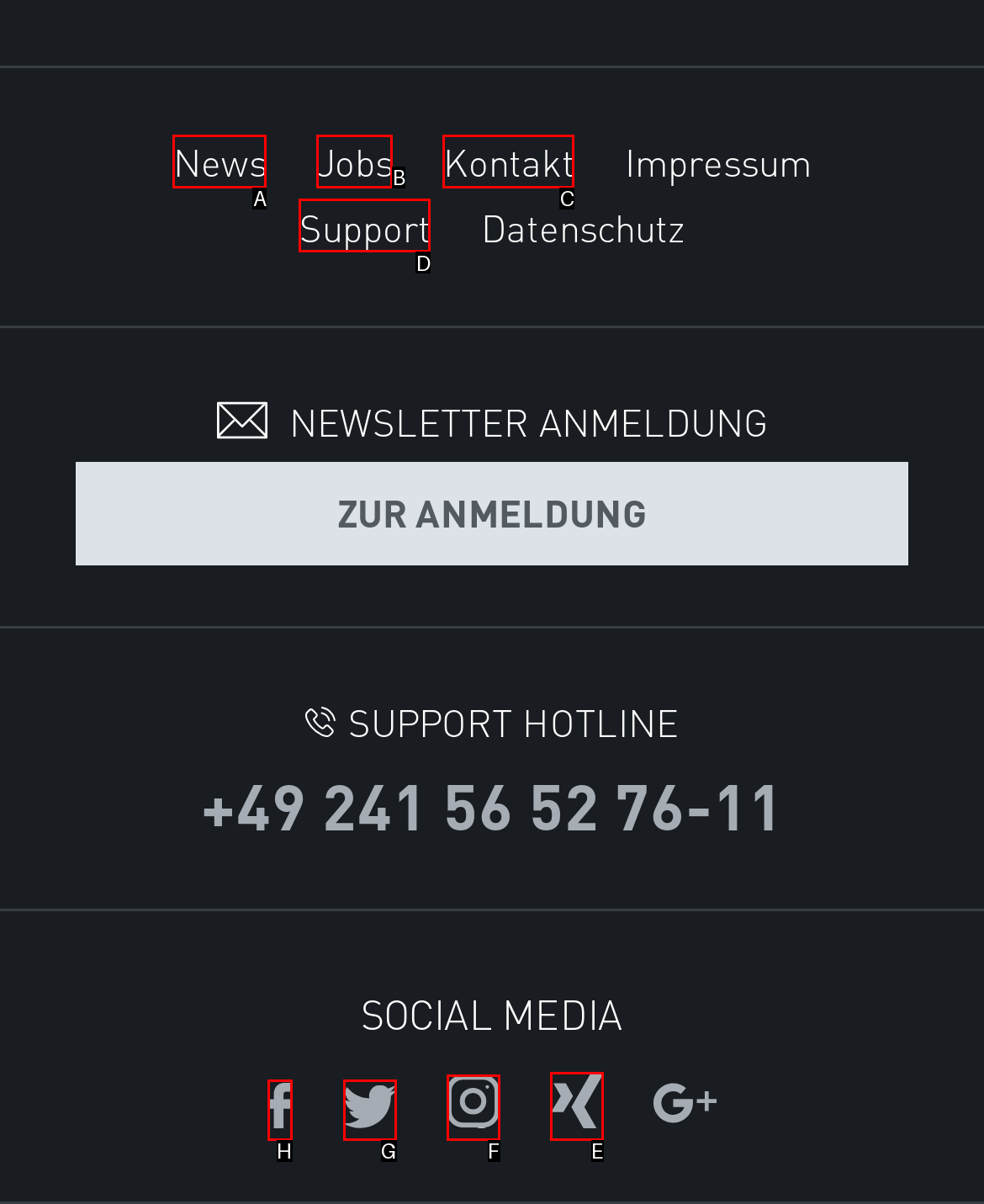Tell me the correct option to click for this task: visit Facebook page
Write down the option's letter from the given choices.

H